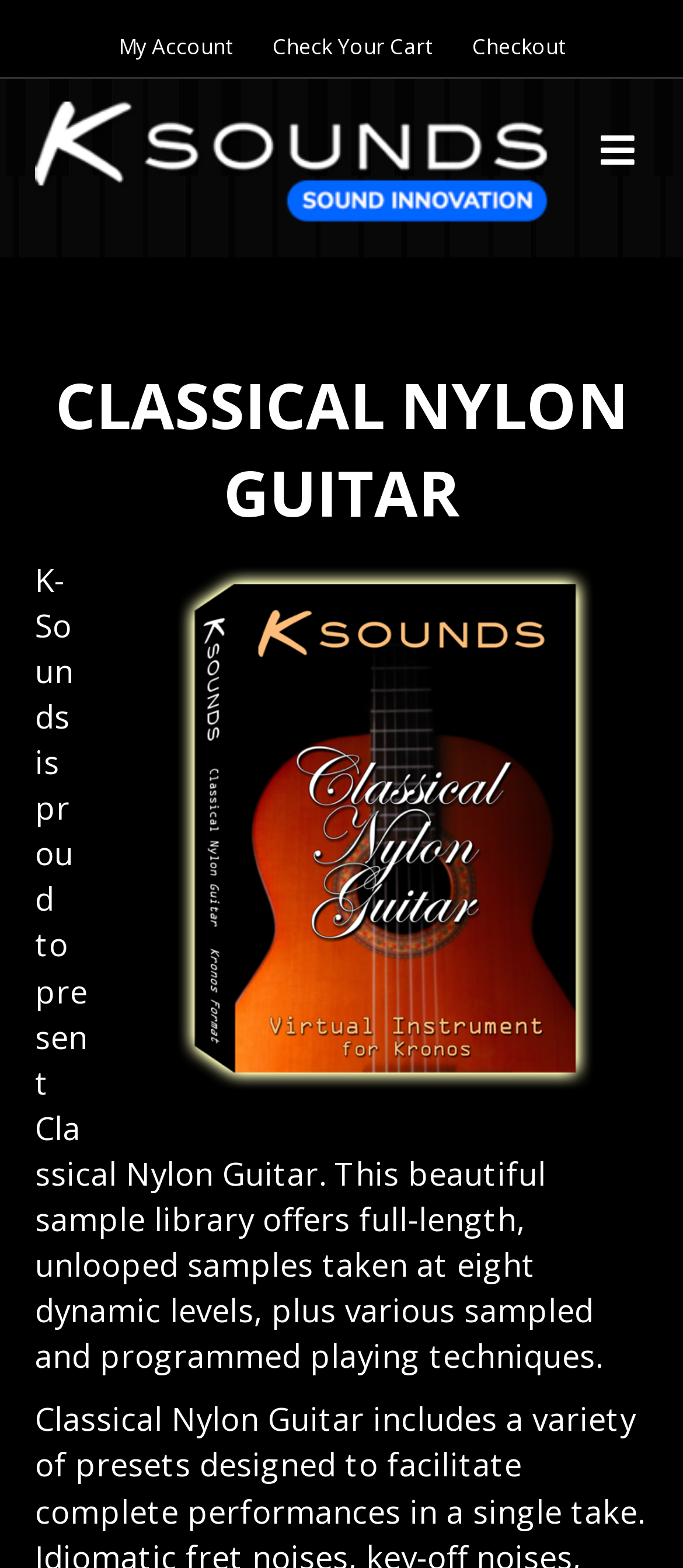How many dynamic levels are sampled in the Classical Nylon Guitar library?
Please provide a single word or phrase as the answer based on the screenshot.

8